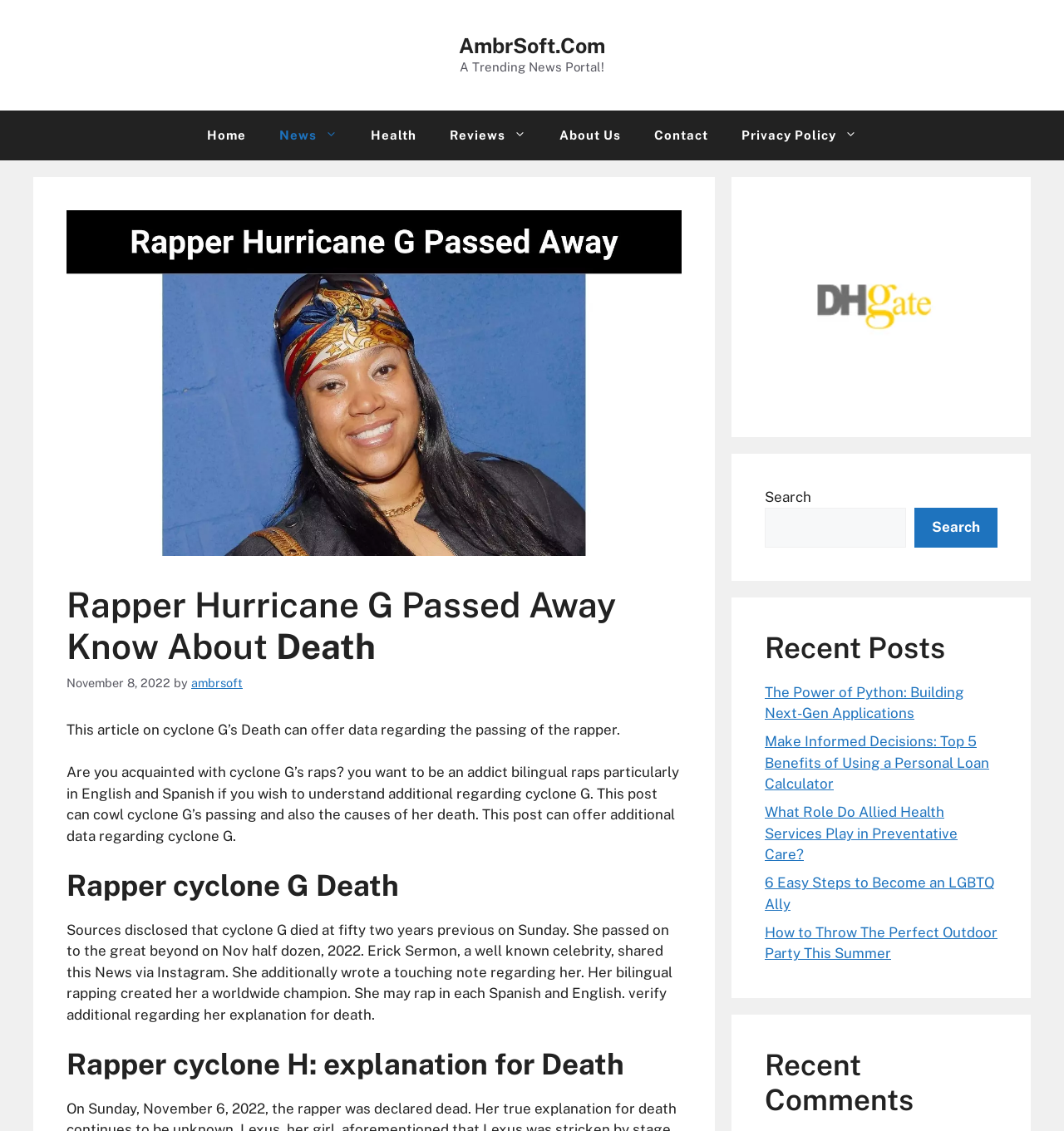Specify the bounding box coordinates of the area to click in order to follow the given instruction: "Search for something."

[0.719, 0.449, 0.852, 0.484]